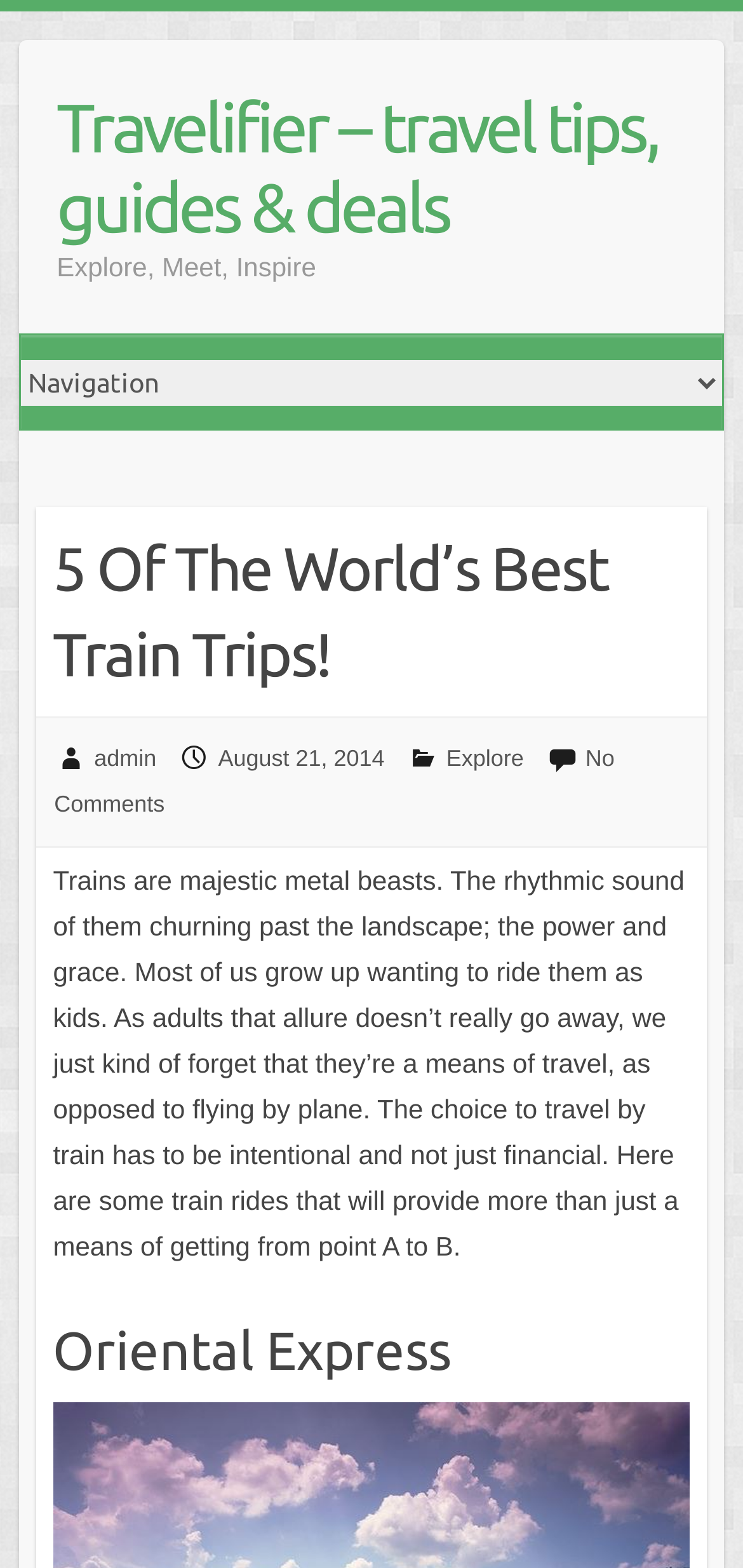What is the name of the first train trip mentioned?
Using the image as a reference, answer the question in detail.

The name of the first train trip mentioned can be found in the subheading 'Oriental Expressoriental-express', which is located below the main heading.